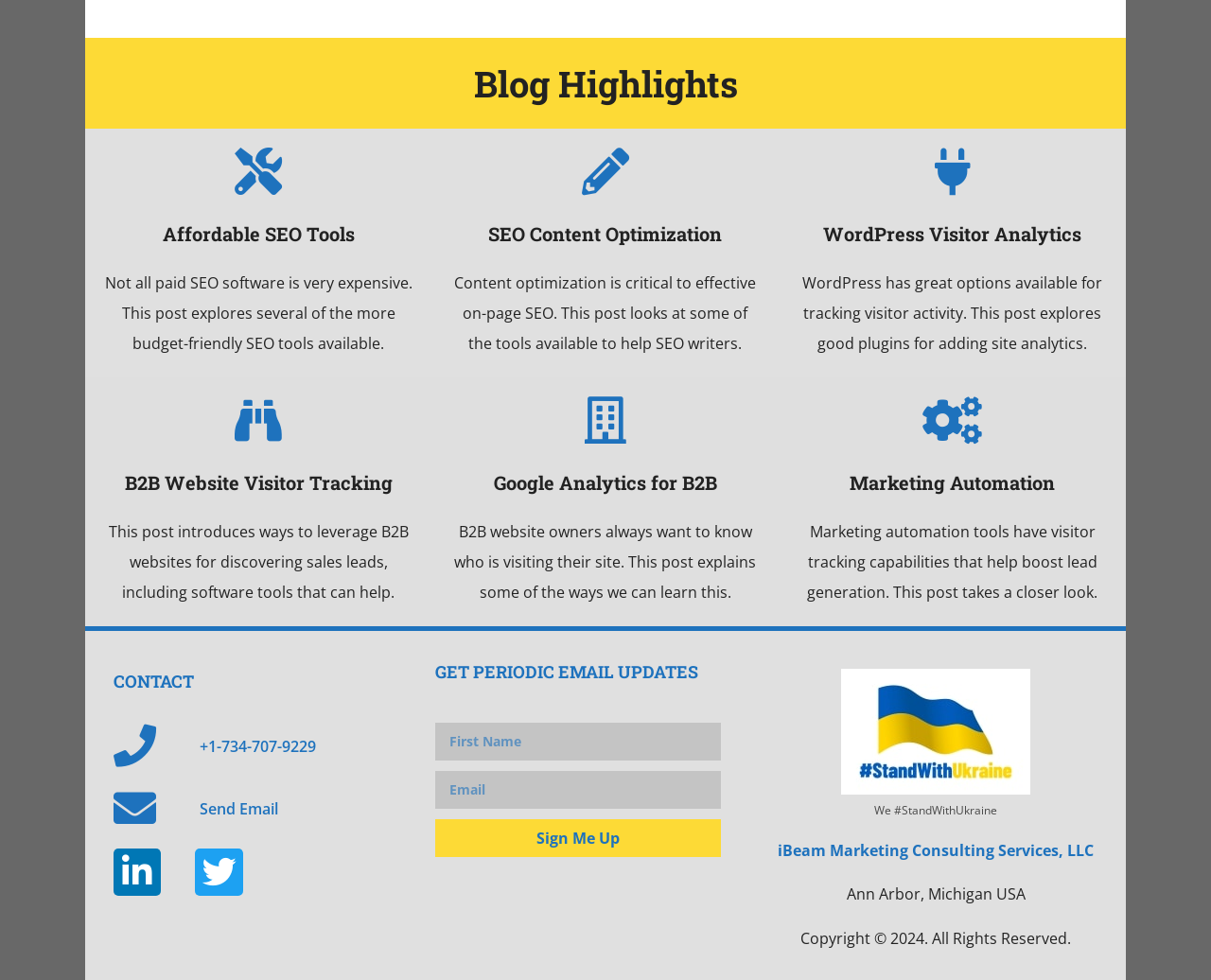What is the company name of the website owner?
Craft a detailed and extensive response to the question.

I searched for the company name and found it listed at the bottom of the webpage as 'iBeam Marketing Consulting Services, LLC'.